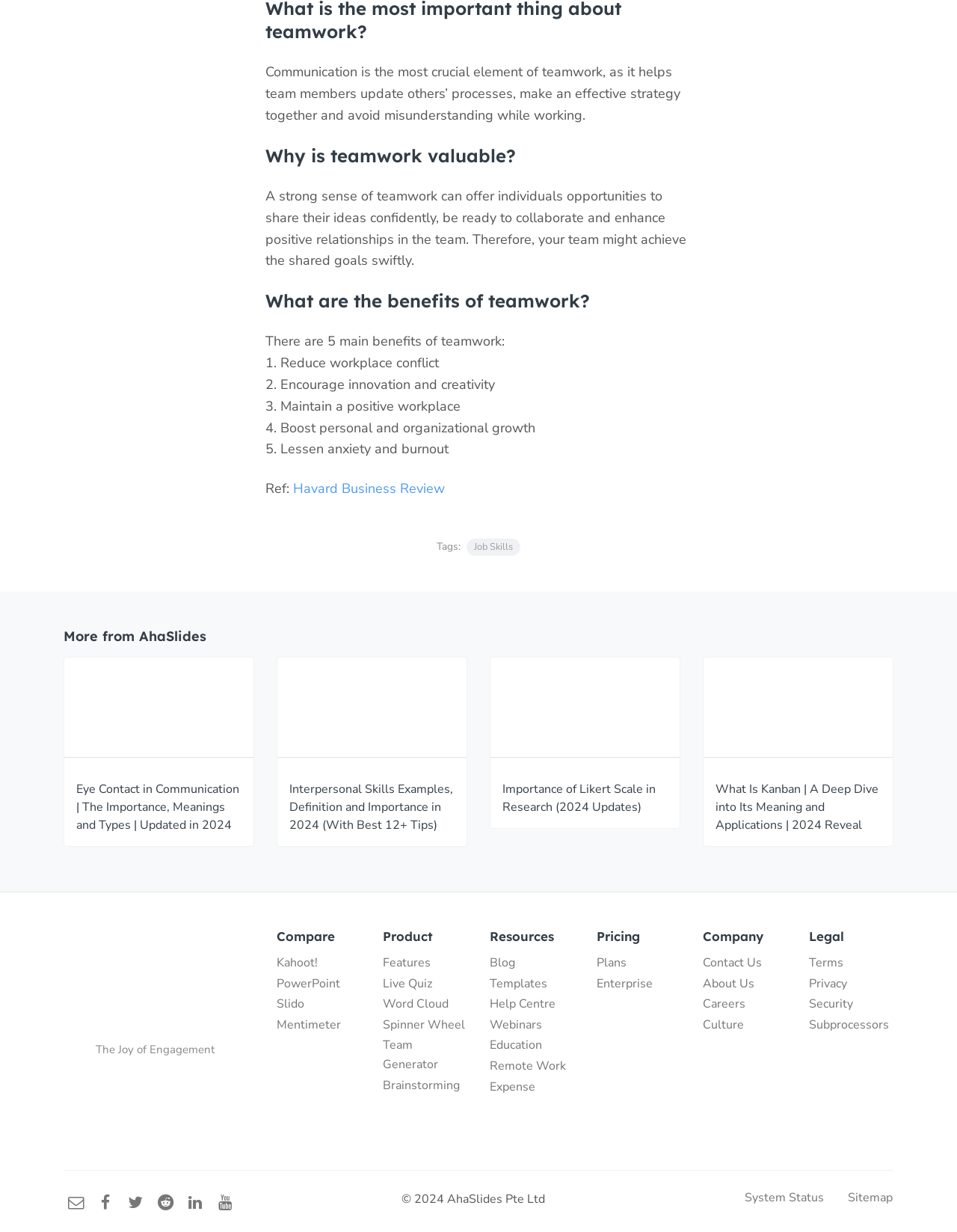Locate the bounding box coordinates of the element you need to click to accomplish the task described by this instruction: "Learn more about 'Teamwork' benefits".

[0.277, 0.235, 0.723, 0.254]